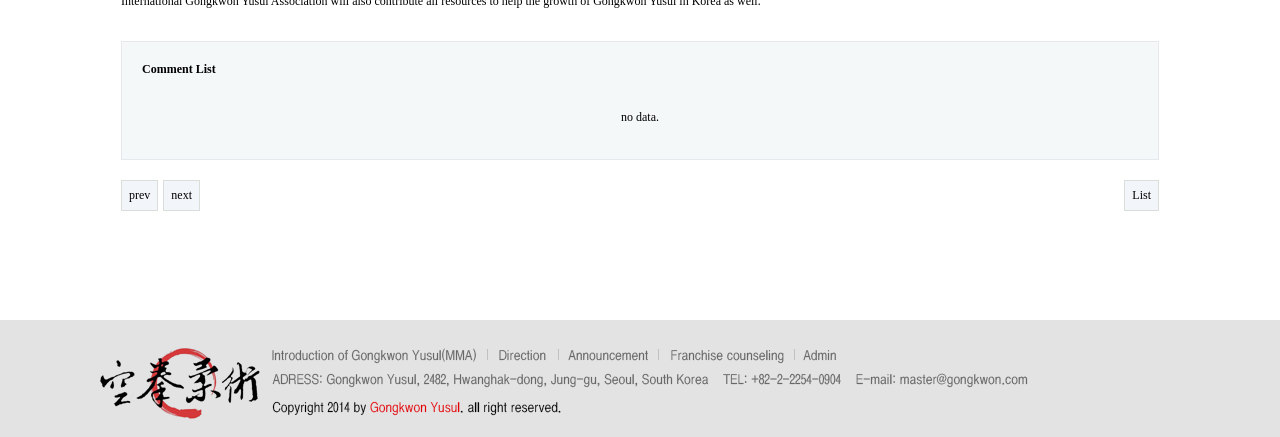Identify the bounding box coordinates for the UI element described as: "7 Days". The coordinates should be provided as four floats between 0 and 1: [left, top, right, bottom].

None